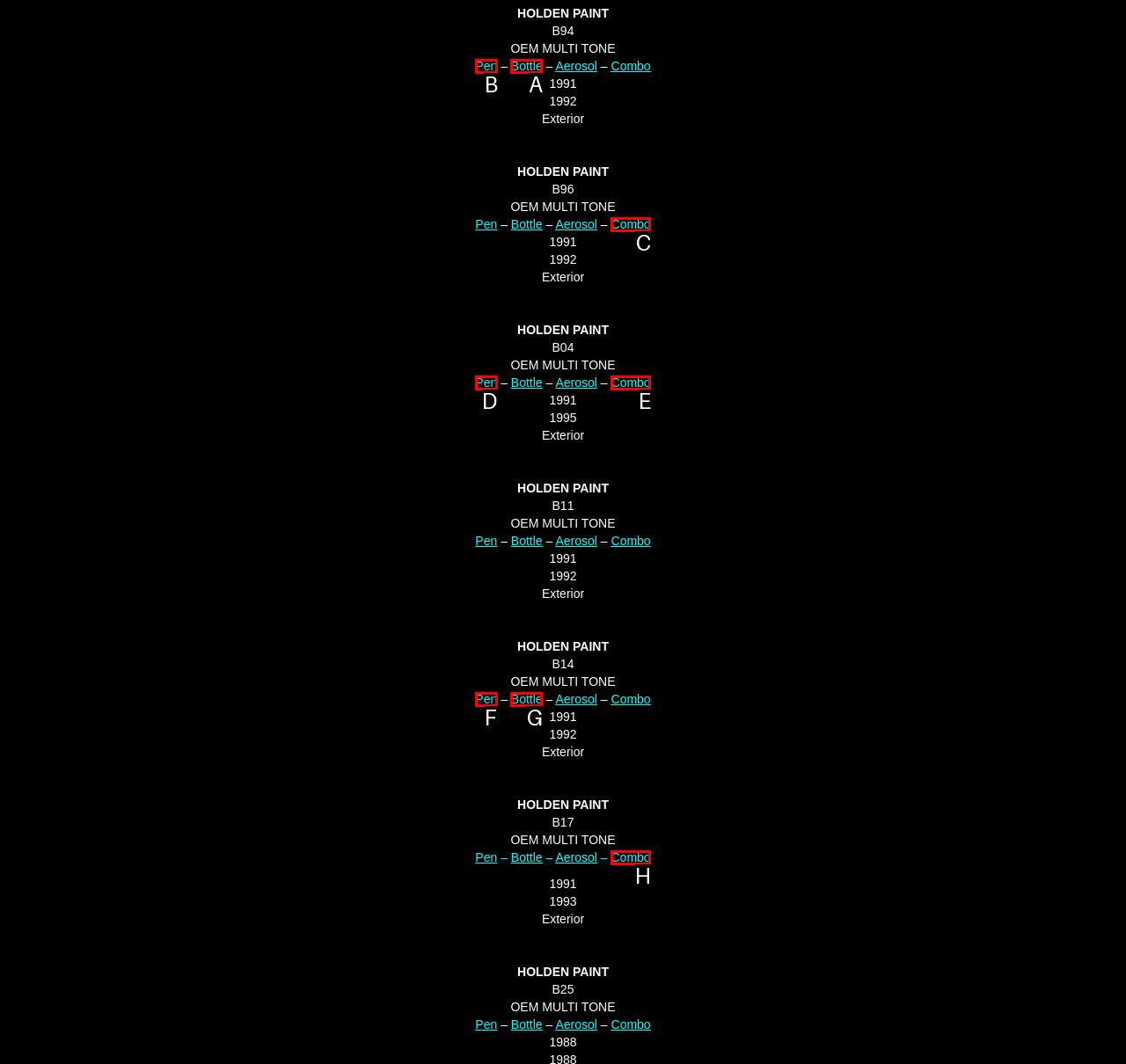Identify the letter of the UI element you should interact with to perform the task: Click on 'Pen'
Reply with the appropriate letter of the option.

B